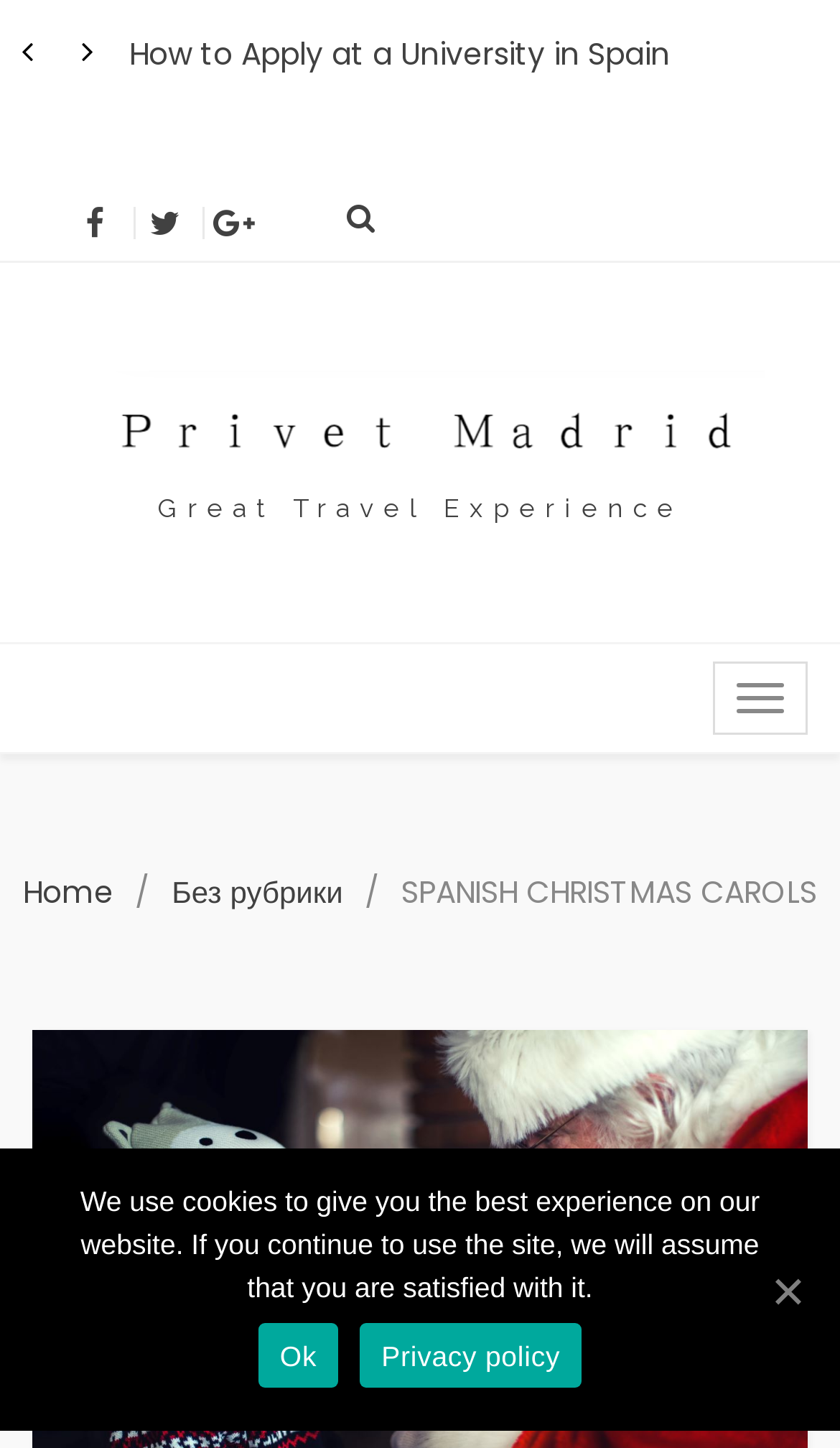What is the title of the current article?
Based on the image, provide your answer in one word or phrase.

SPANISH CHRISTMAS CAROLS